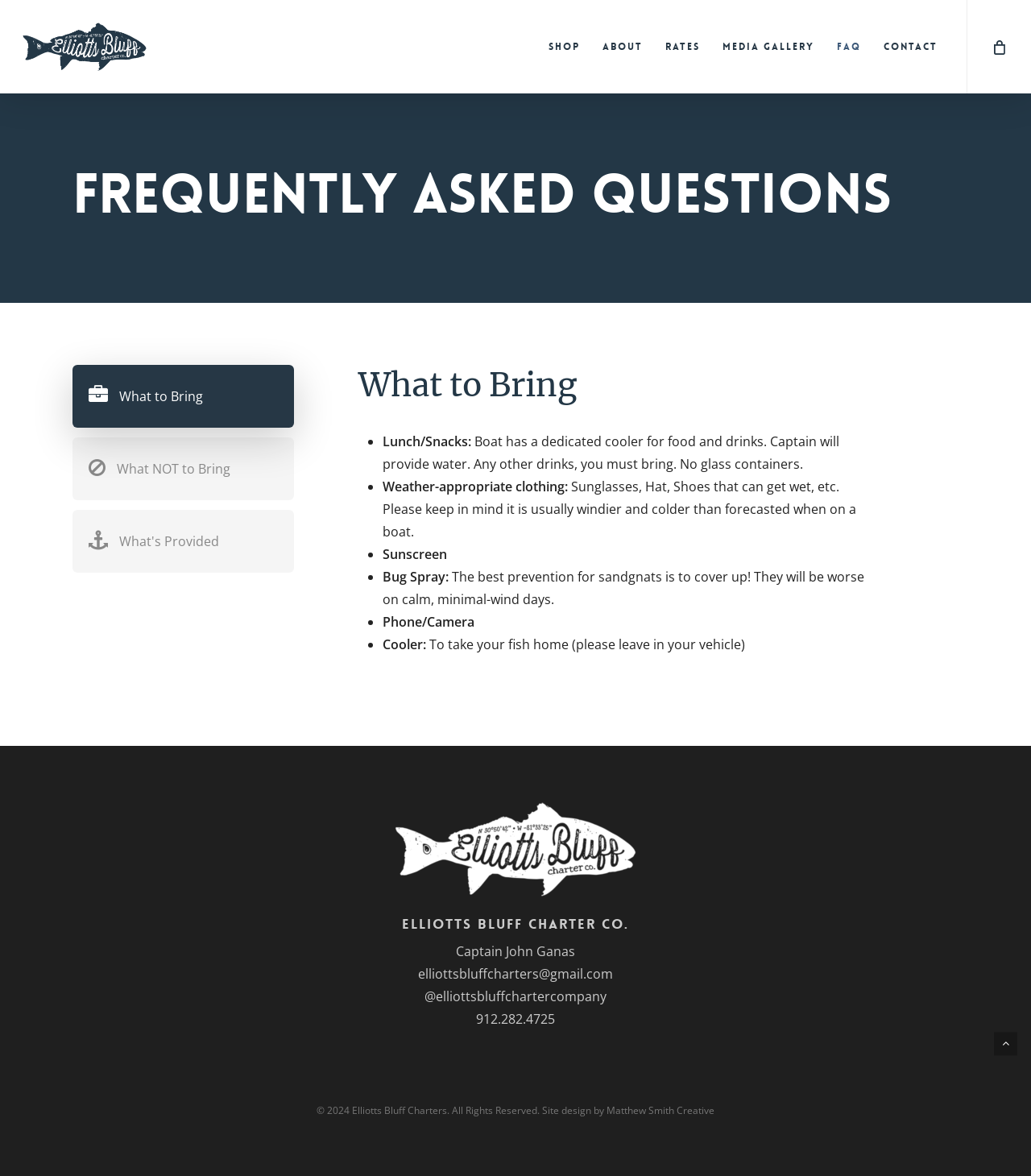Determine the bounding box coordinates of the region I should click to achieve the following instruction: "Download the podcast". Ensure the bounding box coordinates are four float numbers between 0 and 1, i.e., [left, top, right, bottom].

None